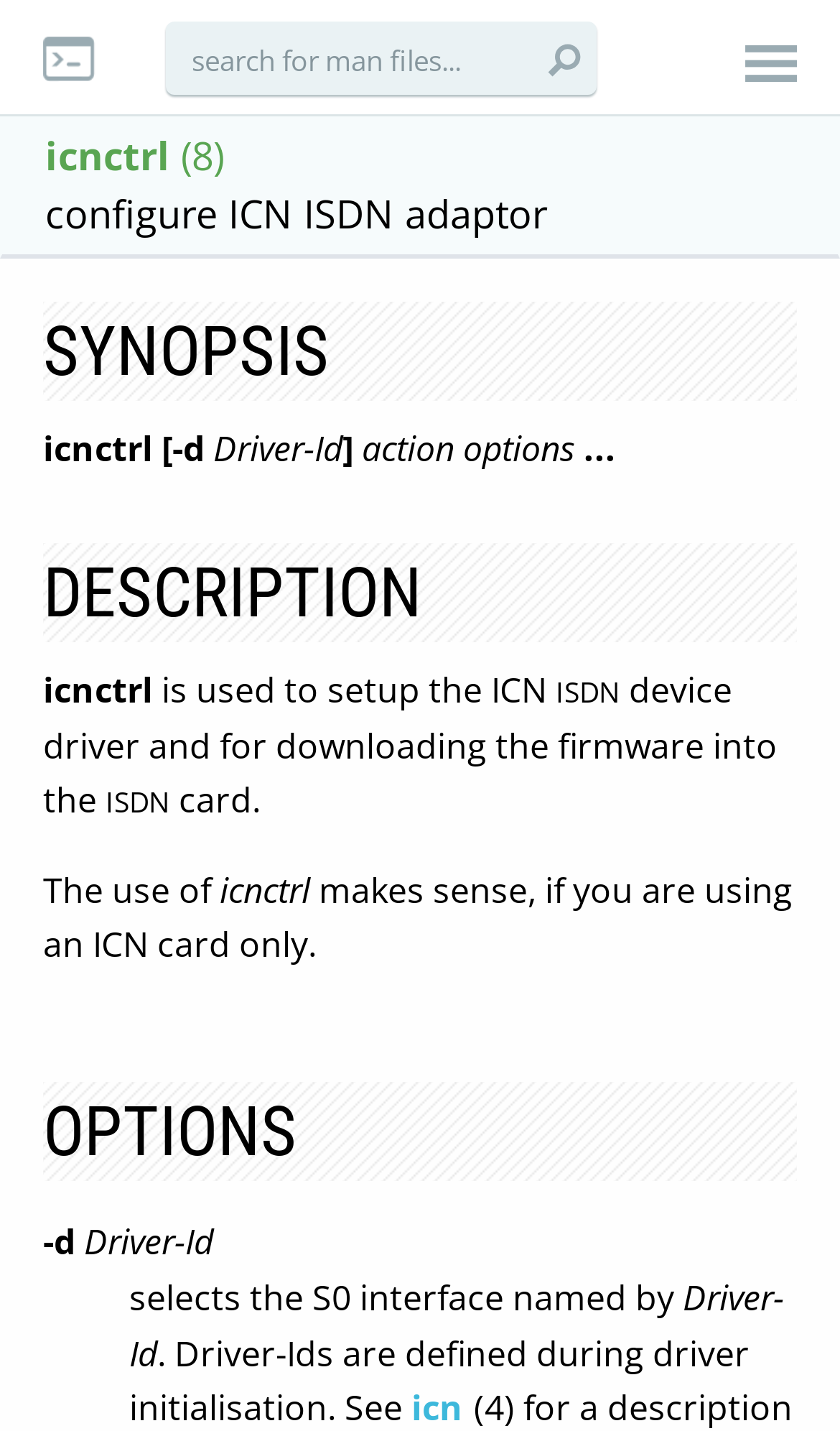Using the information in the image, give a detailed answer to the following question: What is the purpose of icnctrl?

Based on the webpage content, icnctrl is used to setup the ICN ISDN adaptor, which is a device driver and firmware downloader for ICN cards.